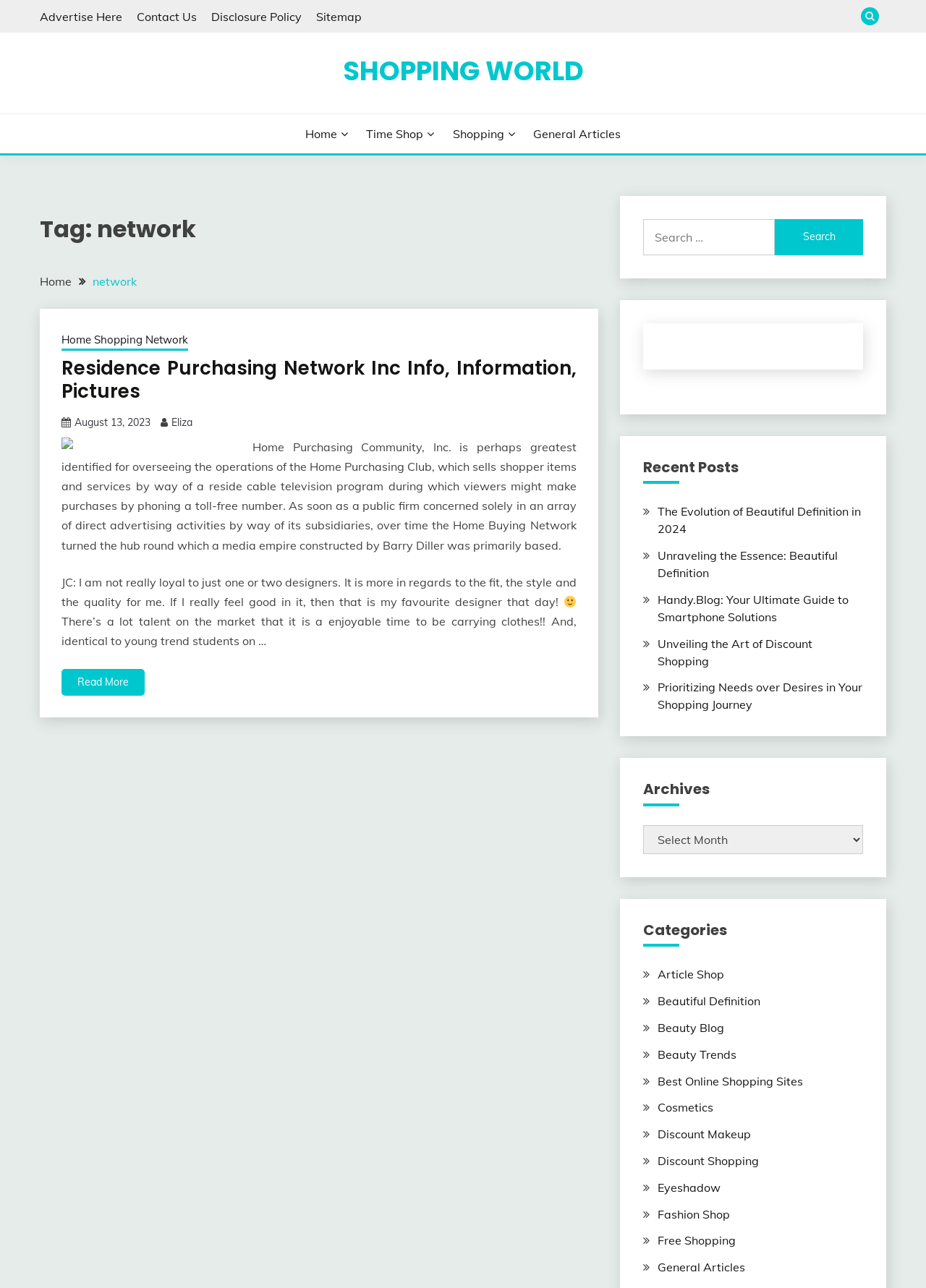Give the bounding box coordinates for this UI element: "Eliza". The coordinates should be four float numbers between 0 and 1, arranged as [left, top, right, bottom].

[0.185, 0.323, 0.208, 0.333]